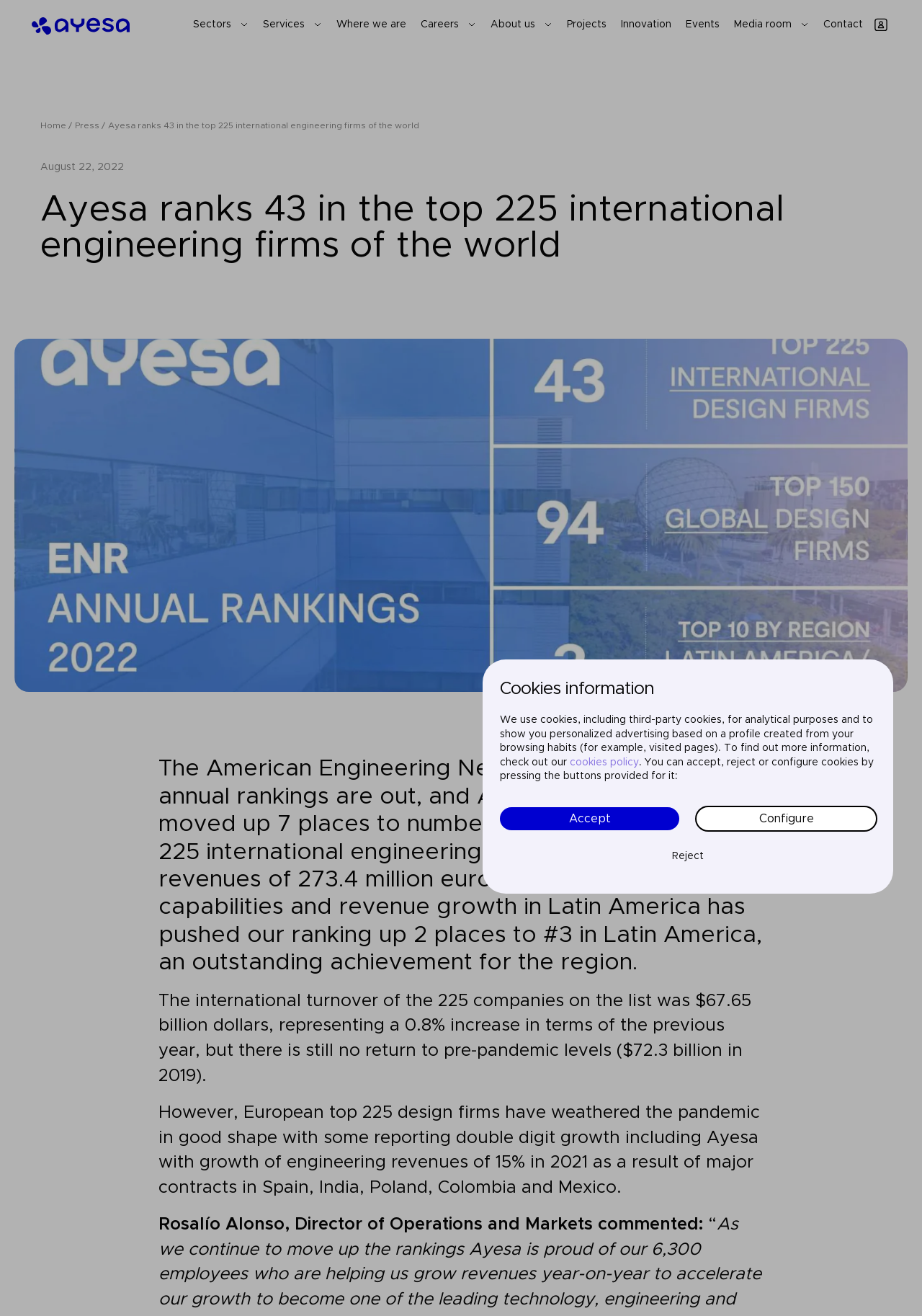Refer to the image and offer a detailed explanation in response to the question: What is the revenue of Ayesa in euros?

The answer can be found in the heading element that says 'The American Engineering News-Record (ENR)’s 2022 annual rankings are out, and Ayesa is proud have moved up 7 places to number 43 in the World’s Top 225 international engineering design firms with revenues of 273.4 million euros.' This heading provides the revenue of Ayesa in euros.